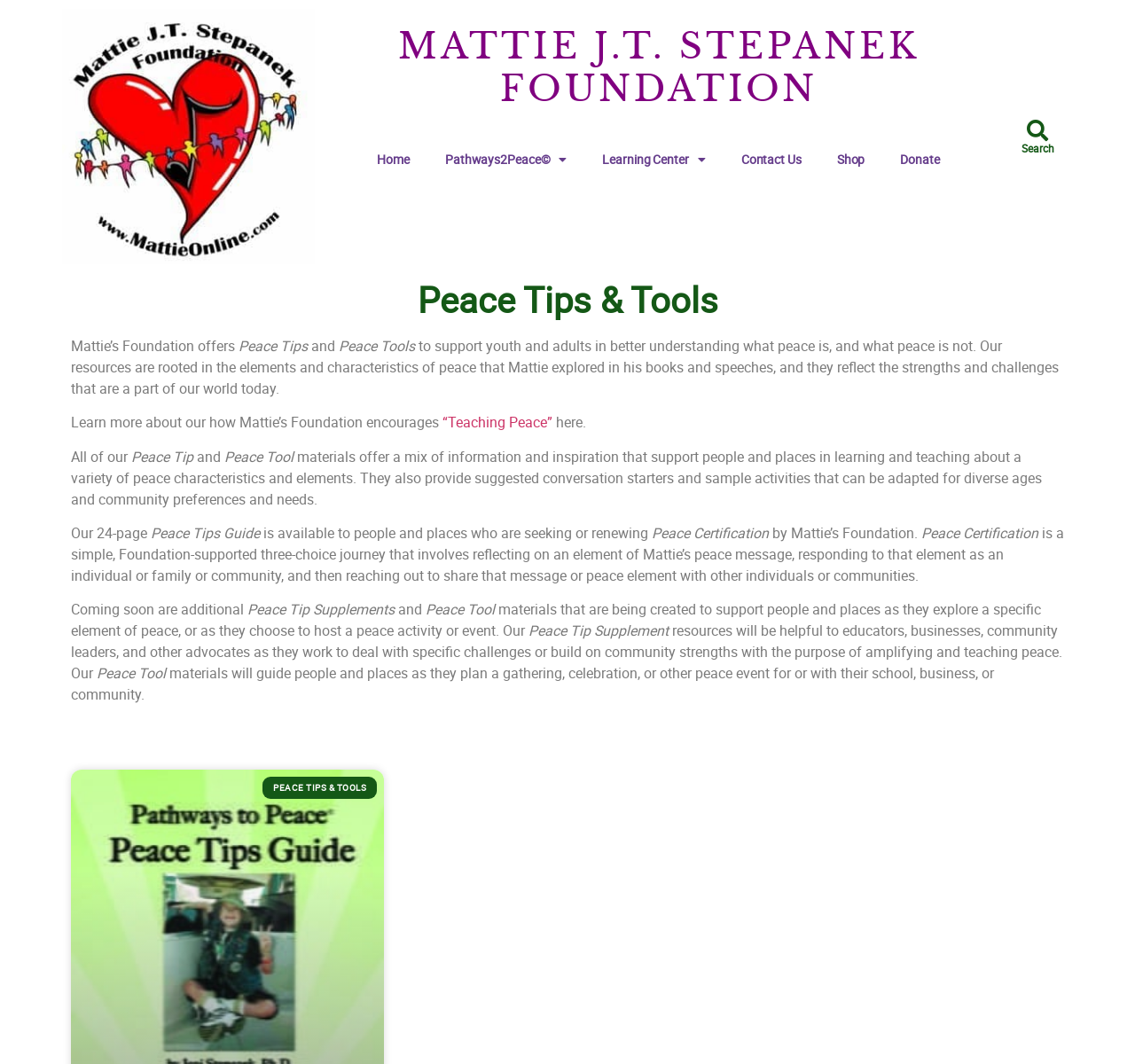With reference to the screenshot, provide a detailed response to the question below:
What is the purpose of the Peace Tool materials?

I found the answer by reading the text that describes the Peace Tool materials, which says they are being created to support people and places as they explore a specific element of peace, or as they choose to host a peace activity or event.